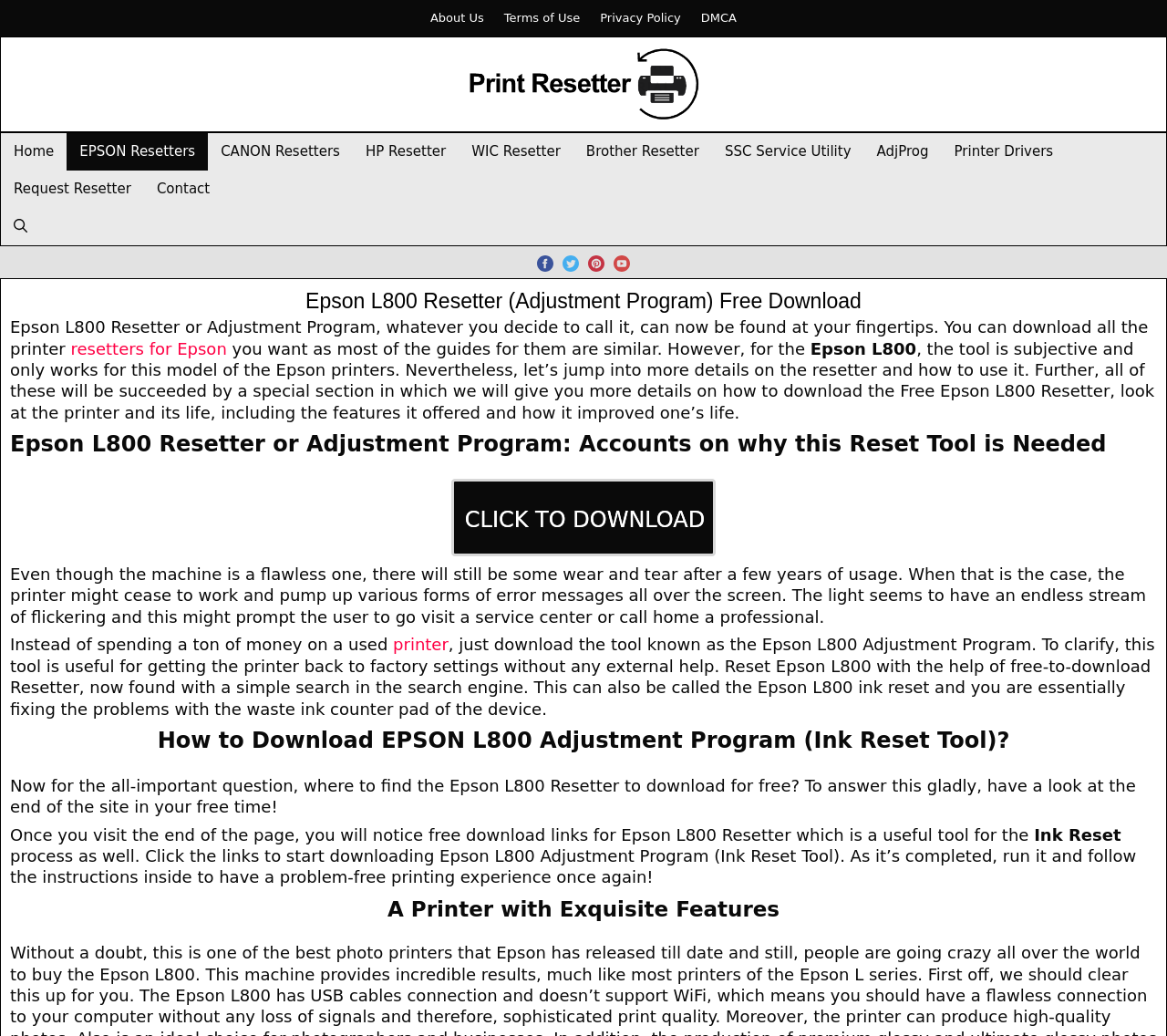Extract the main title from the webpage.

Epson L800 Resetter (Adjustment Program) Free Download